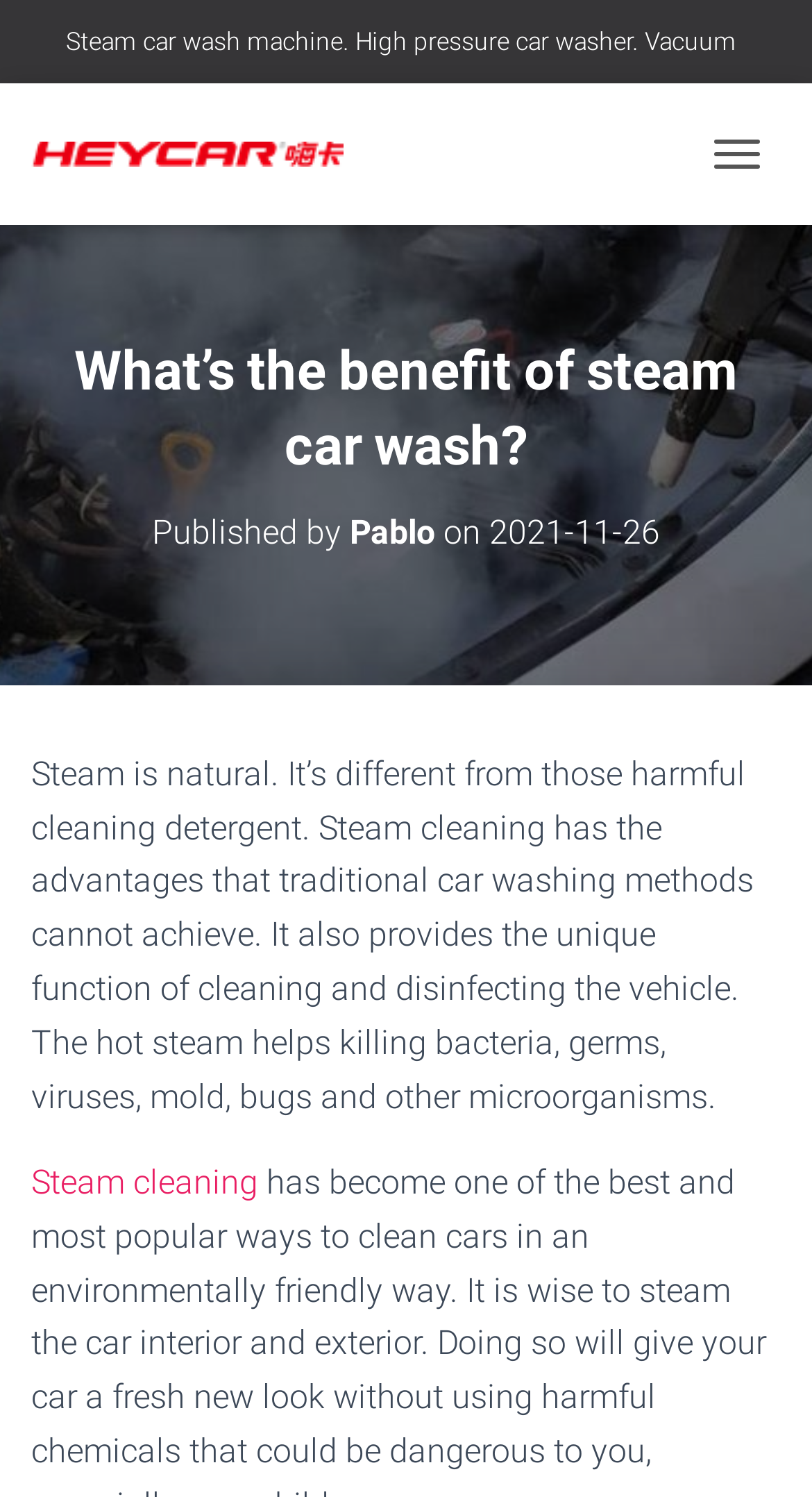Please examine the image and provide a detailed answer to the question: What is the language of the webpage?

The language of the webpage can be determined by looking at the language selection link at the top of the webpage. The link 'en English' indicates that the language of the webpage is English.